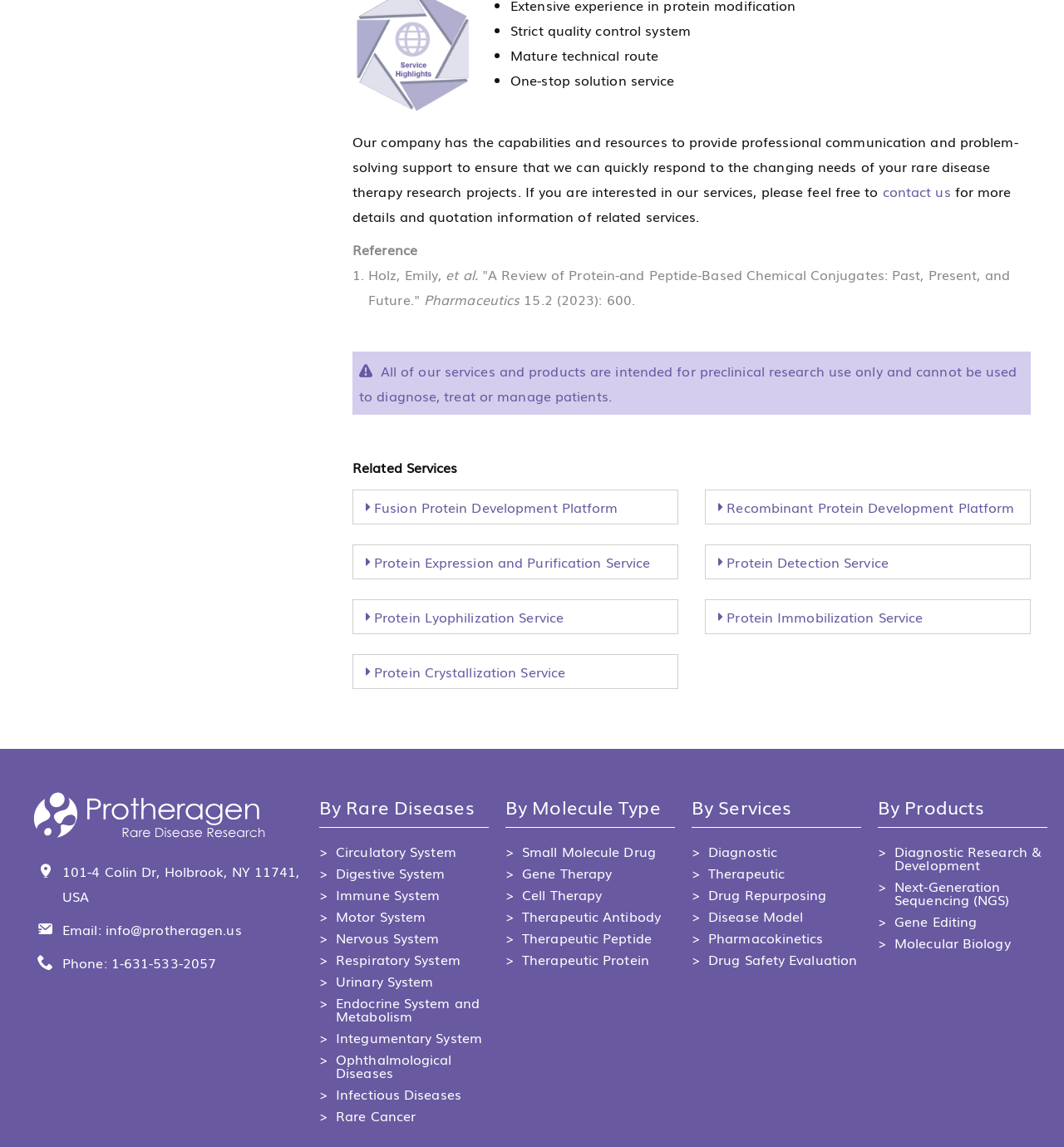Please specify the bounding box coordinates of the area that should be clicked to accomplish the following instruction: "Explore the 'Diagnostic Research & Development' product". The coordinates should consist of four float numbers between 0 and 1, i.e., [left, top, right, bottom].

[0.825, 0.737, 0.984, 0.76]